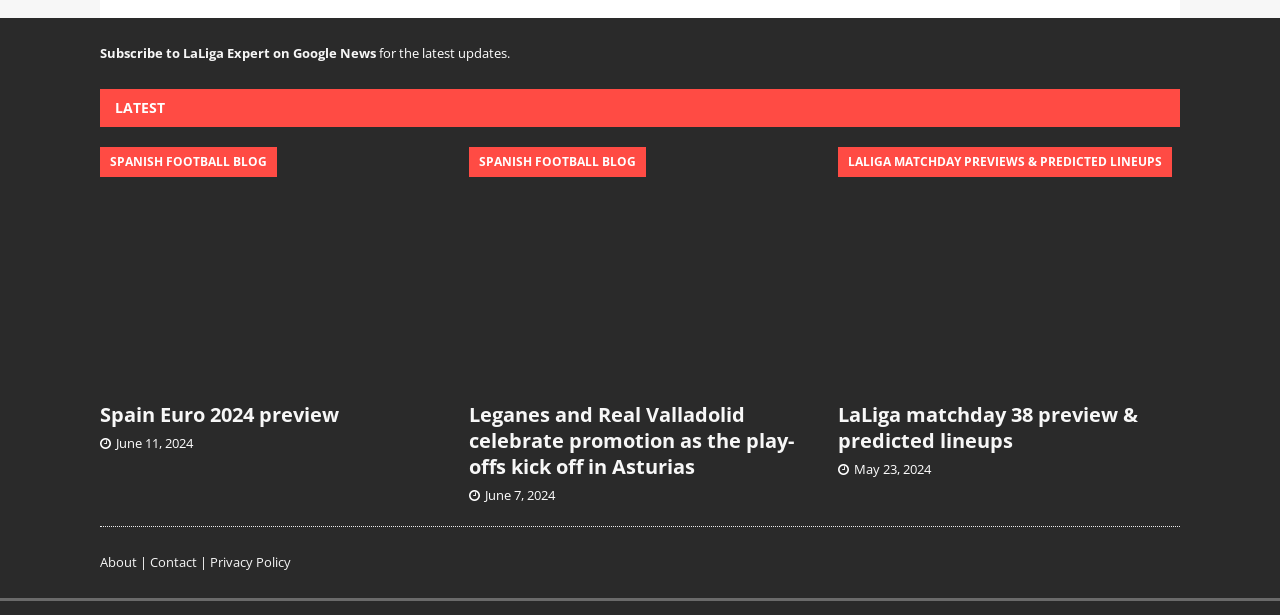Indicate the bounding box coordinates of the clickable region to achieve the following instruction: "Subscribe to LaLiga Expert on Google News."

[0.078, 0.072, 0.294, 0.101]